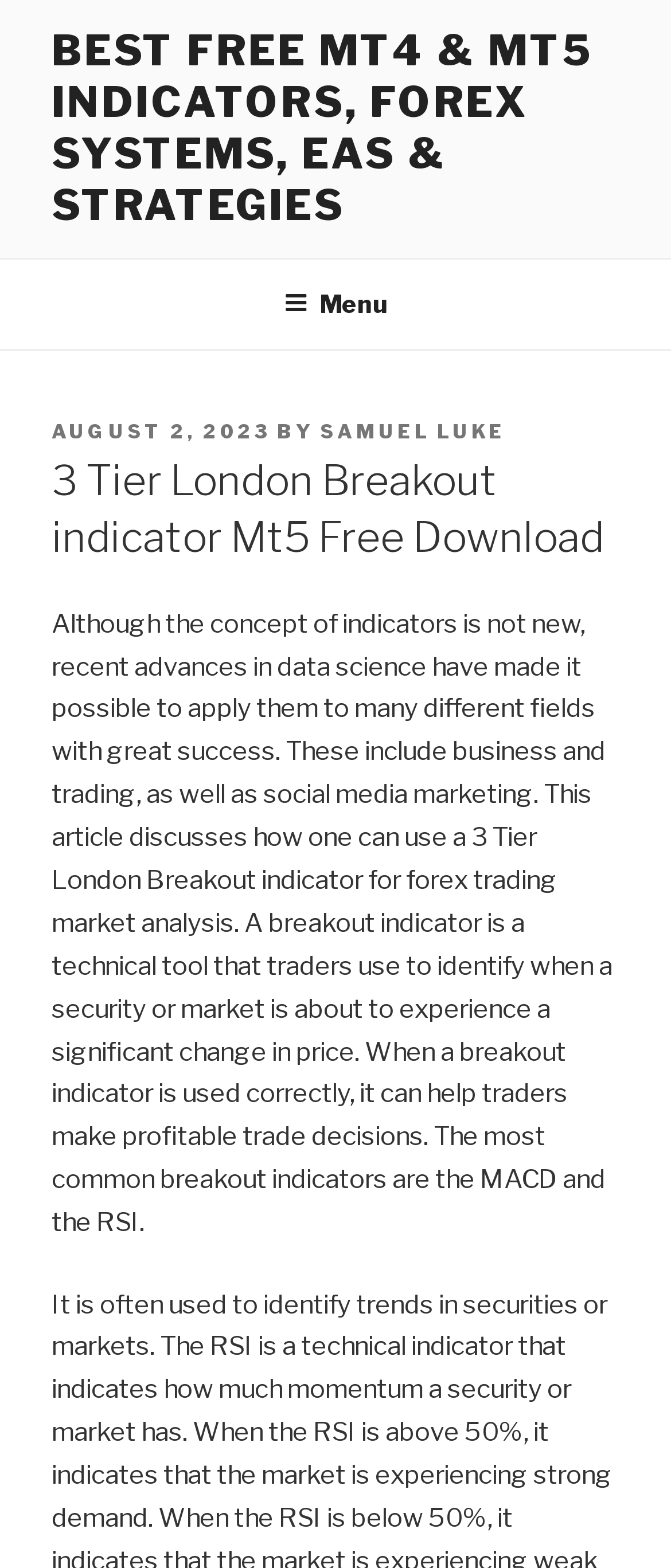Extract the primary header of the webpage and generate its text.

3 Tier London Breakout indicator Mt5 Free Download